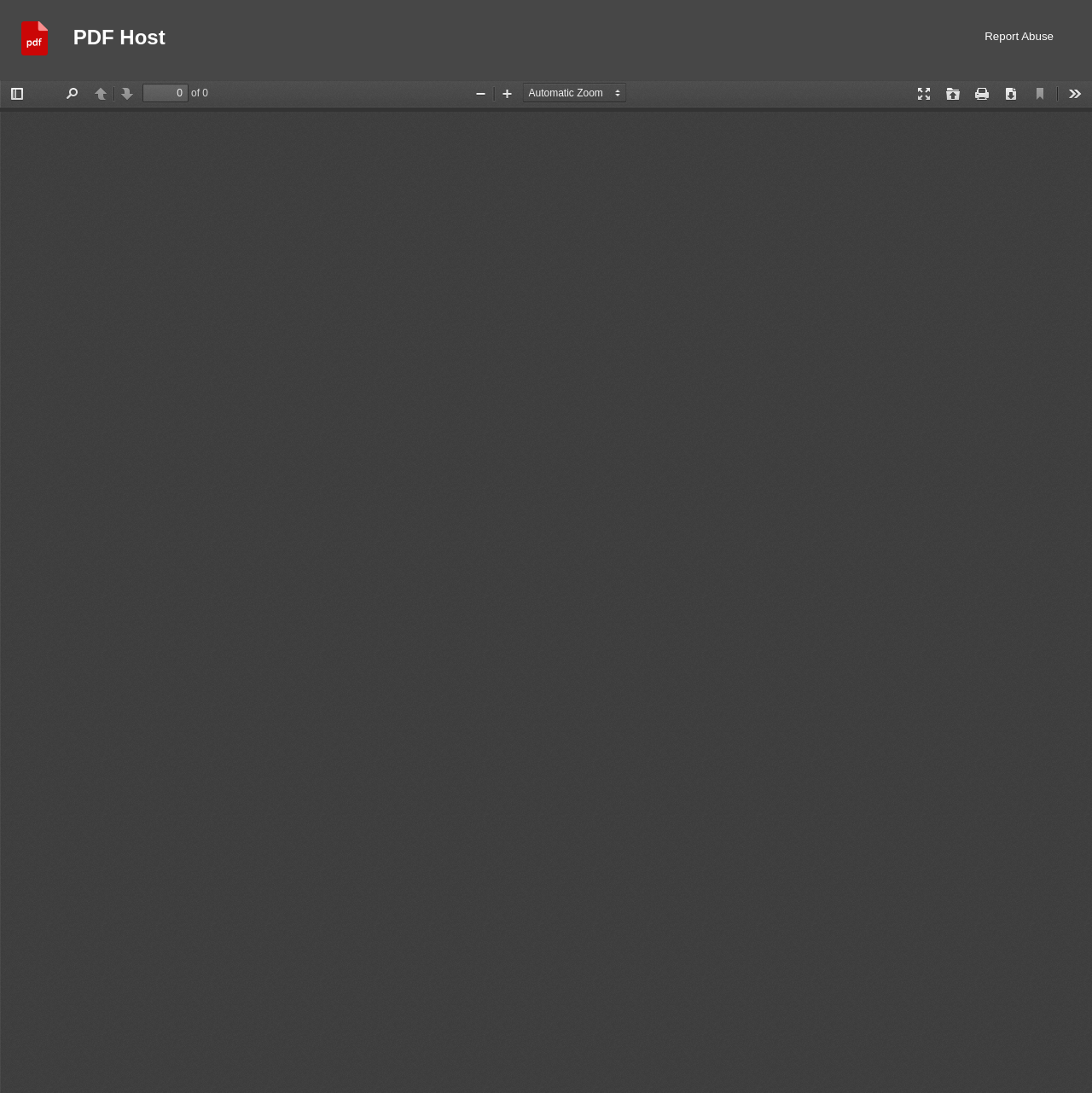Using the provided element description "parent_node: PDF Host", determine the bounding box coordinates of the UI element.

[0.02, 0.02, 0.067, 0.054]